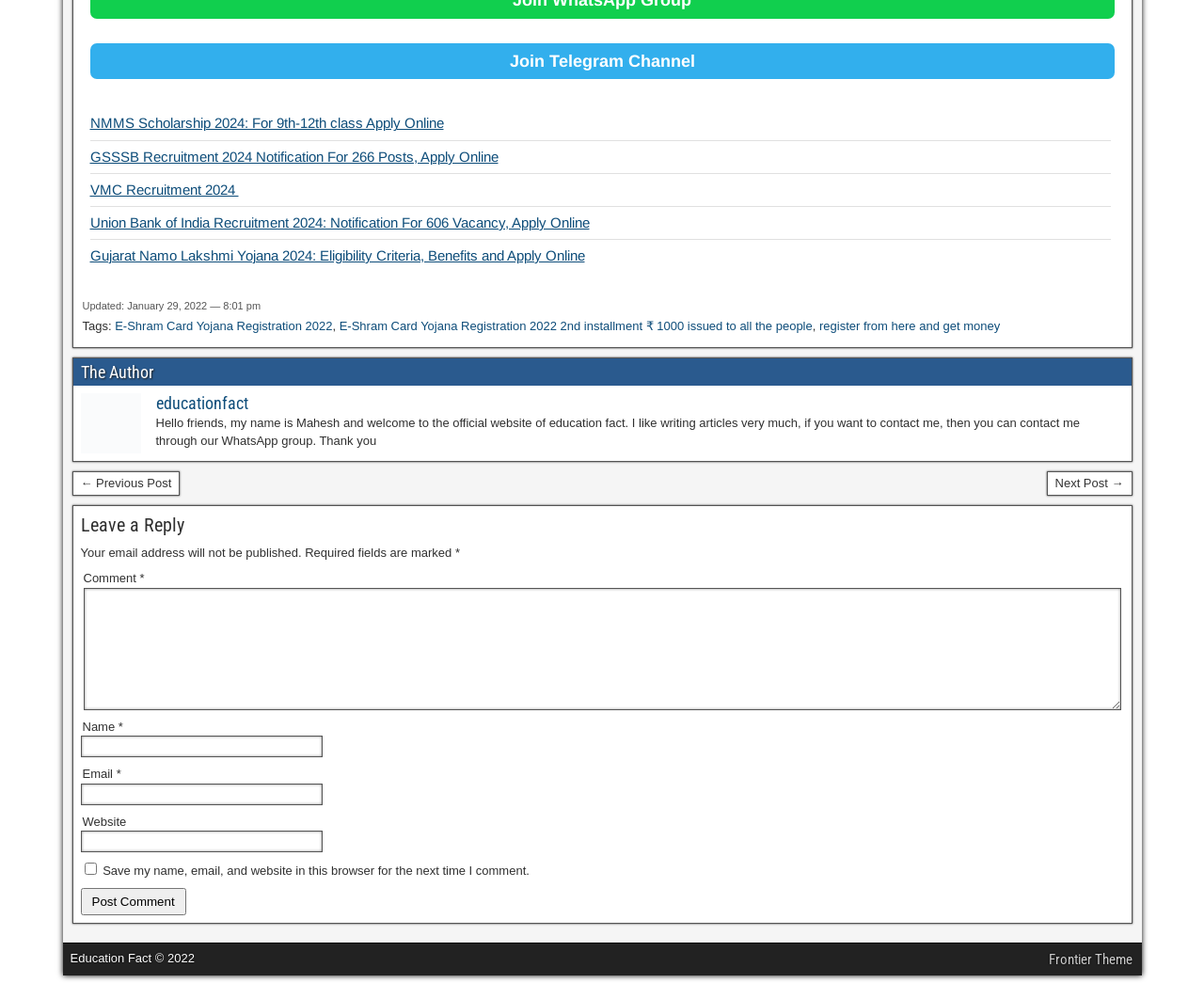Find the bounding box coordinates of the clickable region needed to perform the following instruction: "Visit the official website of education fact". The coordinates should be provided as four float numbers between 0 and 1, i.e., [left, top, right, bottom].

[0.129, 0.4, 0.206, 0.42]